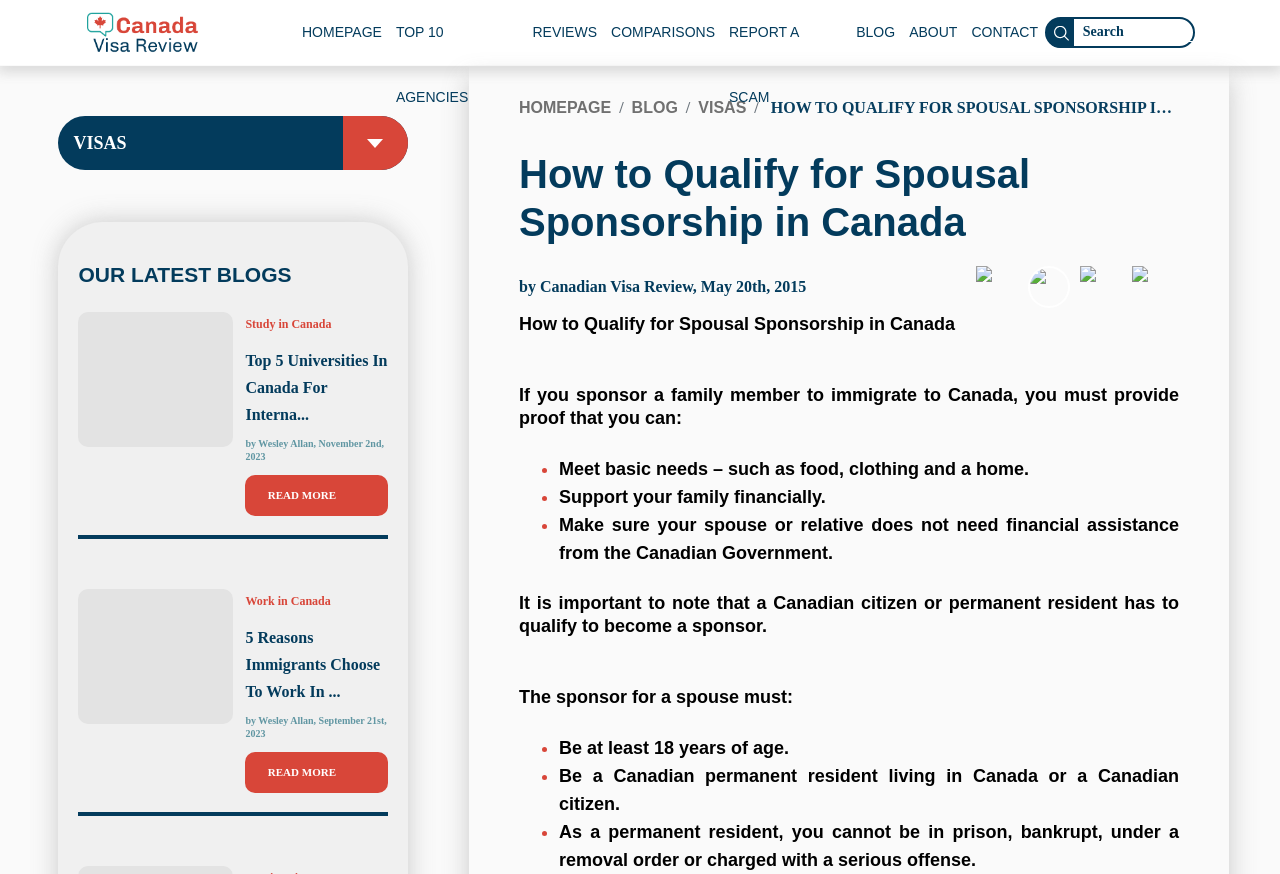Give a concise answer using only one word or phrase for this question:
What is the minimum age requirement for a sponsor?

18 years